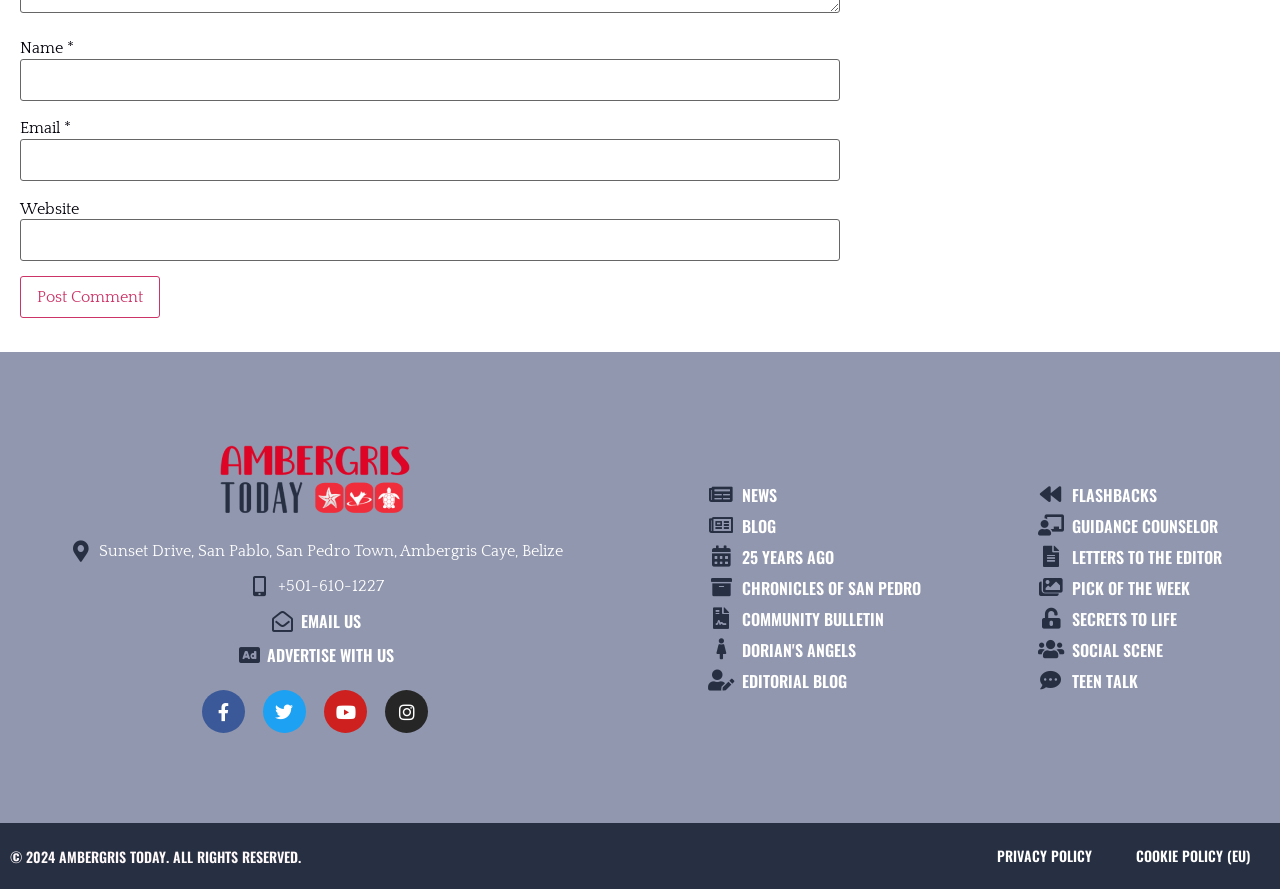Refer to the element description Website home and identify the corresponding bounding box in the screenshot. Format the coordinates as (top-left x, top-left y, bottom-right x, bottom-right y) with values in the range of 0 to 1.

None